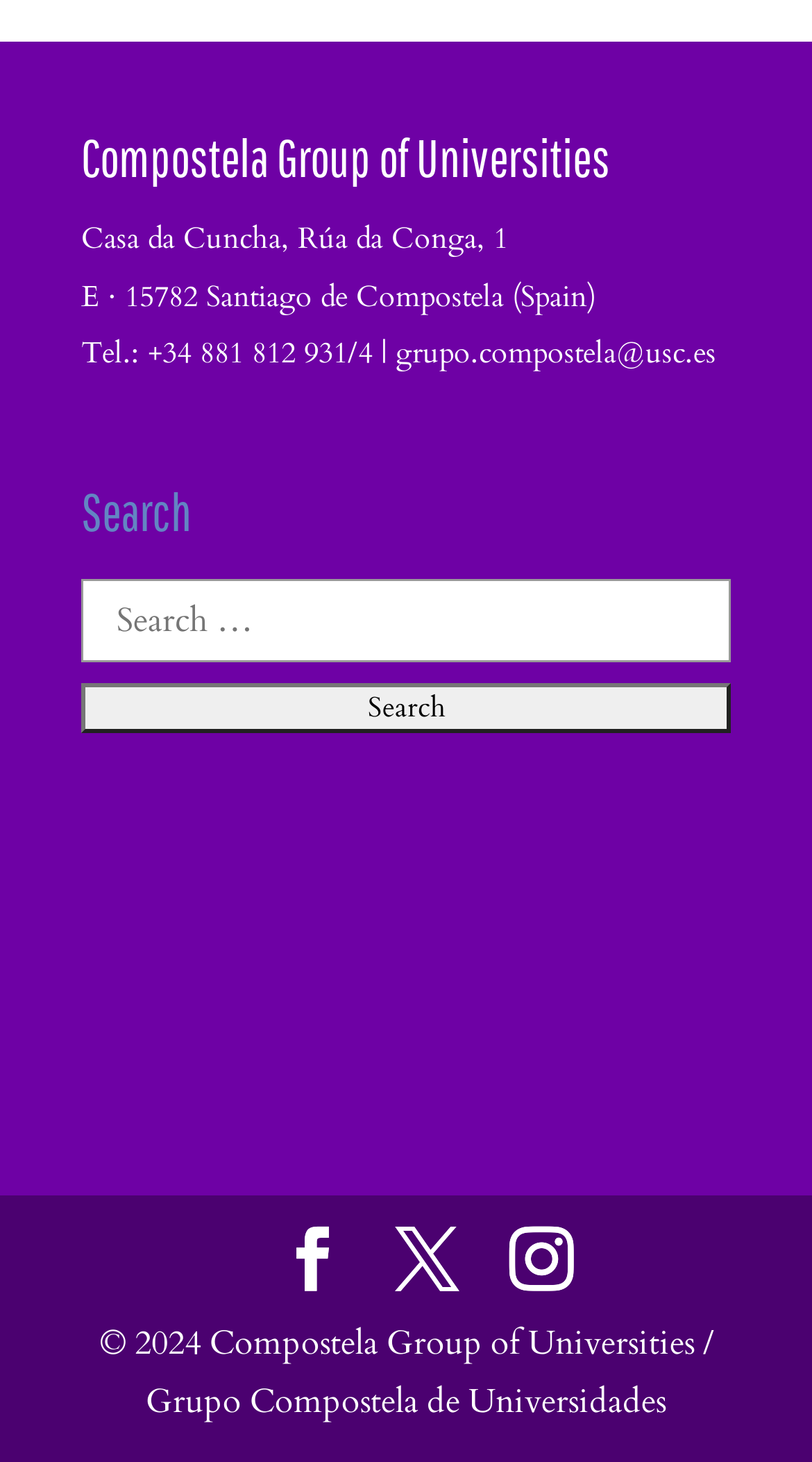What is the purpose of the search box?
Using the image provided, answer with just one word or phrase.

Search for: